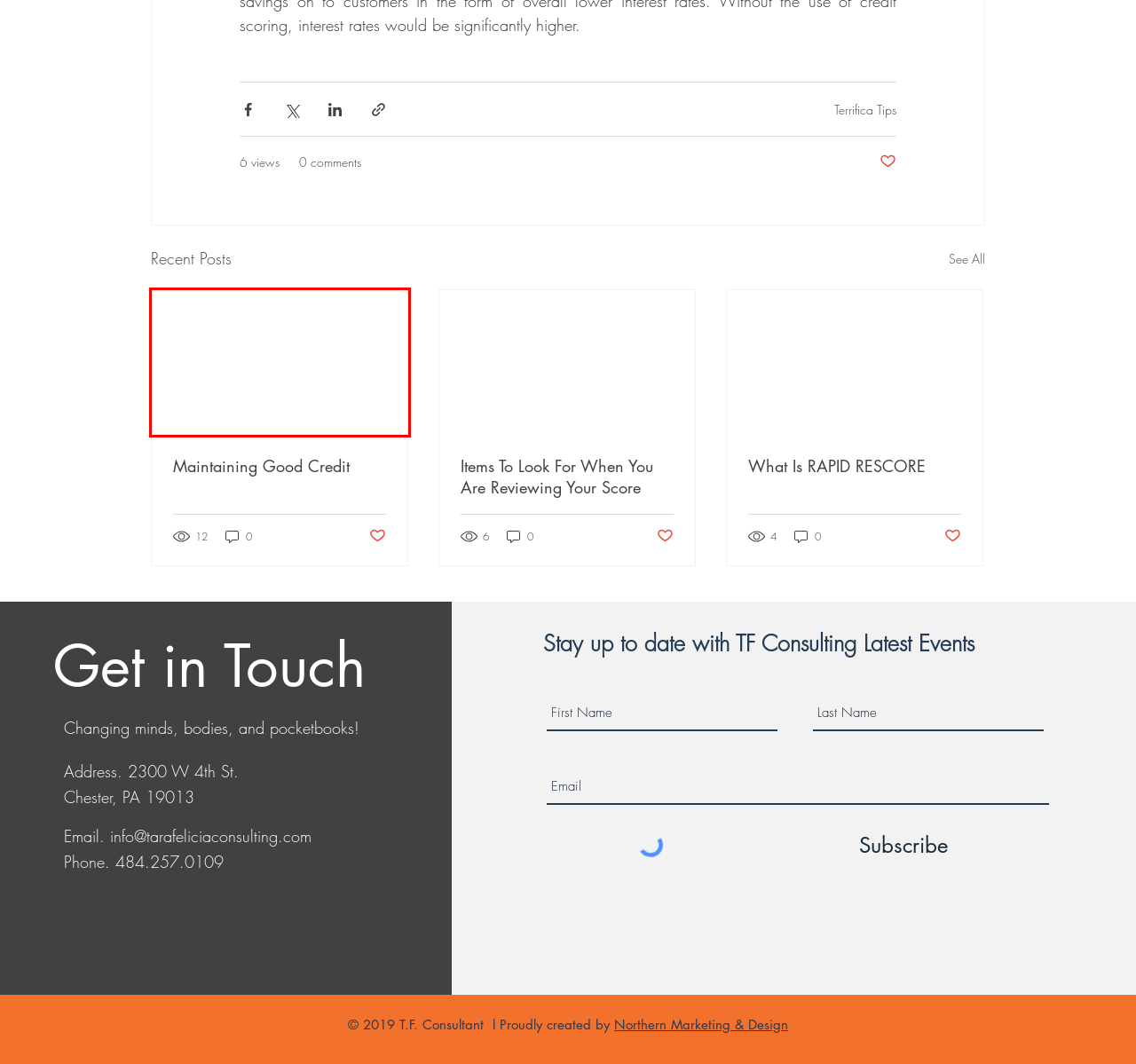You have a screenshot of a webpage where a red bounding box highlights a specific UI element. Identify the description that best matches the resulting webpage after the highlighted element is clicked. The choices are:
A. What Is RAPID RESCORE
B. Maintaining Good Credit
C. Items To Look For When You Are Reviewing Your Score
D. Terrifica Tips
E. Learn about TF Consulting News l Delaware County, PA
F. Advertising Agency | Northern Marketing & Design
G. Cart Page | TF Consultant
H. Families of Harambee | TF Consulting

B